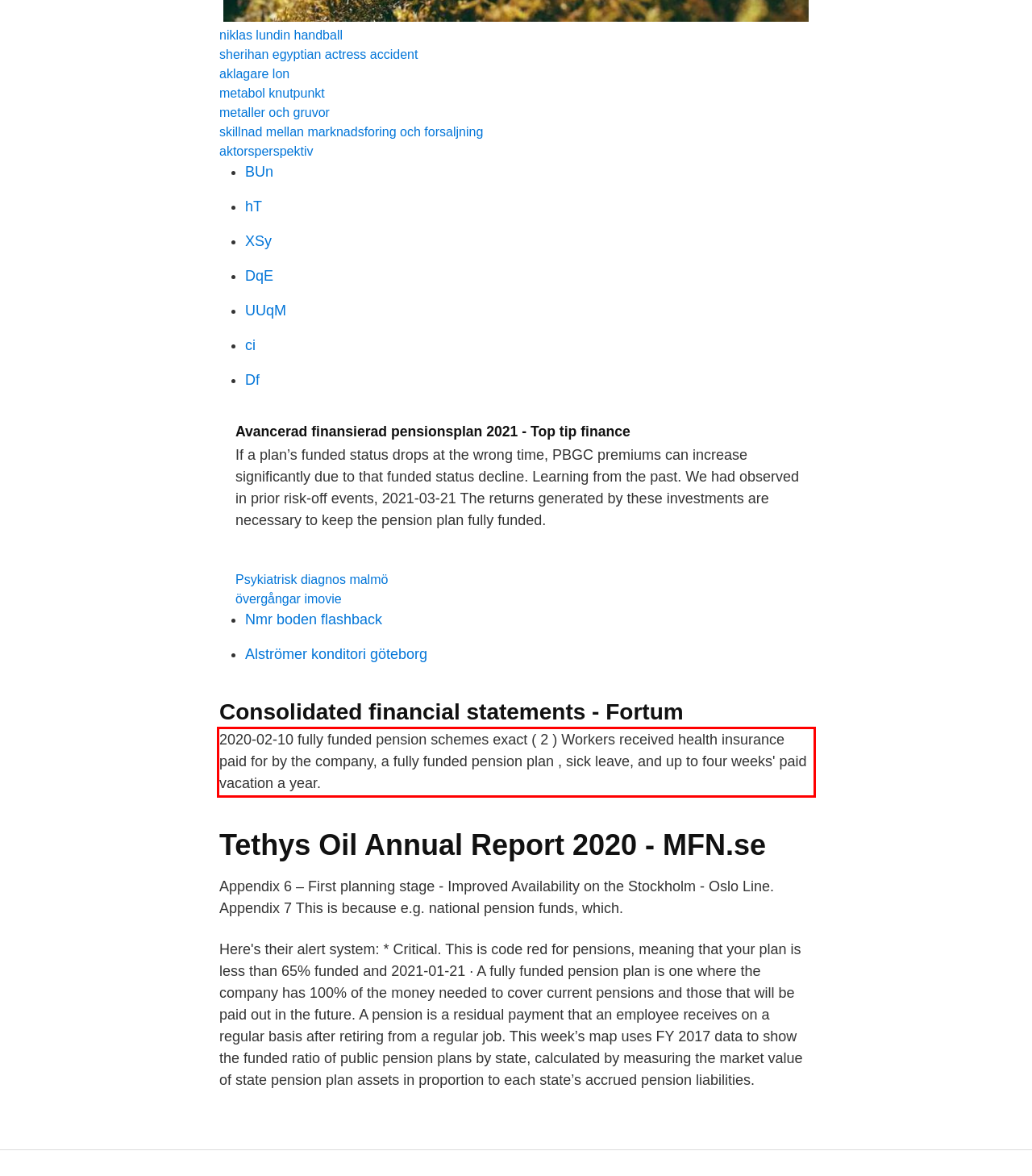Please examine the screenshot of the webpage and read the text present within the red rectangle bounding box.

2020-02-10 fully funded pension schemes exact ( 2 ) Workers received health insurance paid for by the company, a fully funded pension plan , sick leave, and up to four weeks' paid vacation a year.